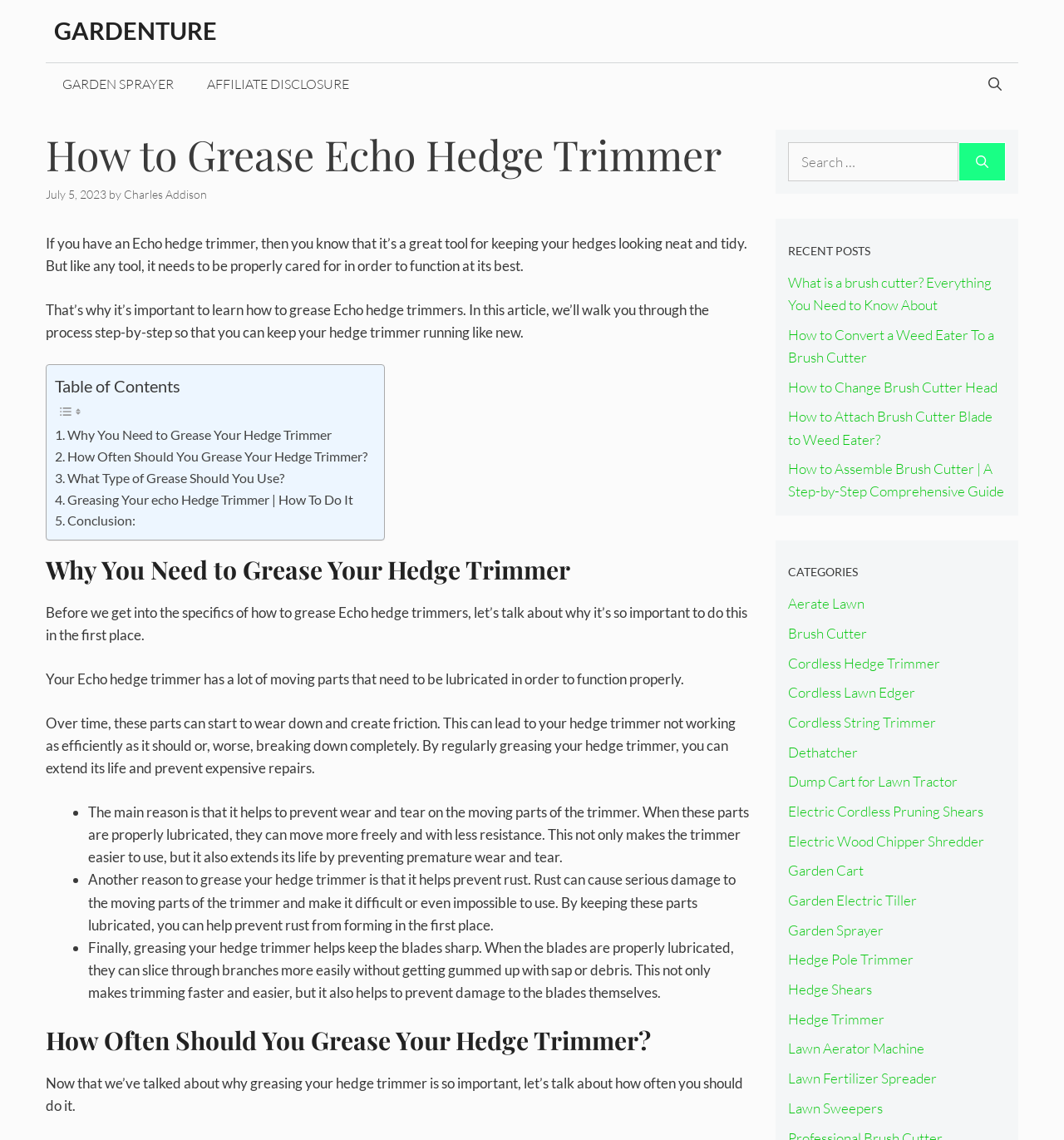Extract the text of the main heading from the webpage.

How to Grease Echo Hedge Trimmer